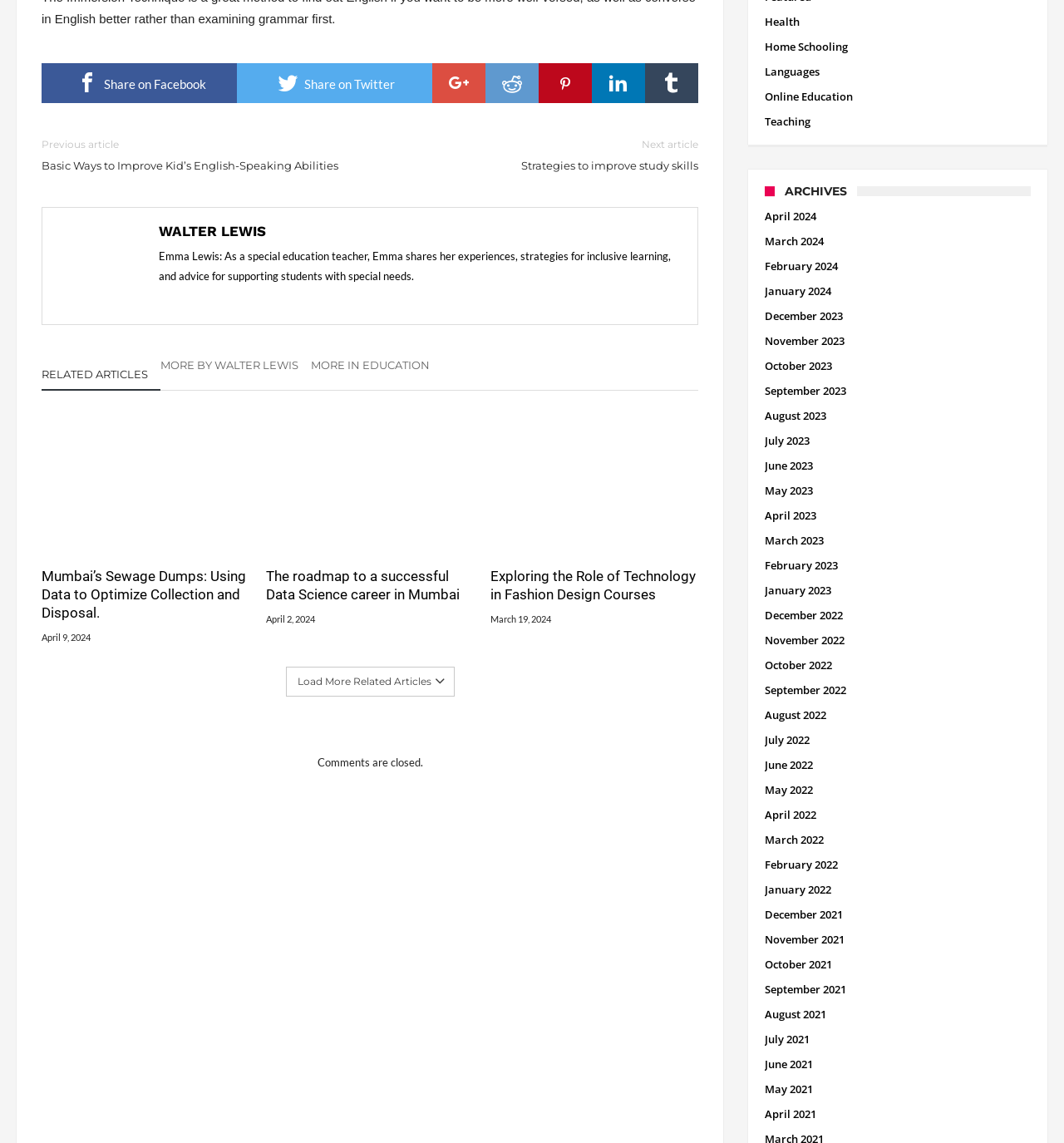Pinpoint the bounding box coordinates of the clickable area necessary to execute the following instruction: "Click on the 'Brian Dorey' link". The coordinates should be given as four float numbers between 0 and 1, namely [left, top, right, bottom].

None